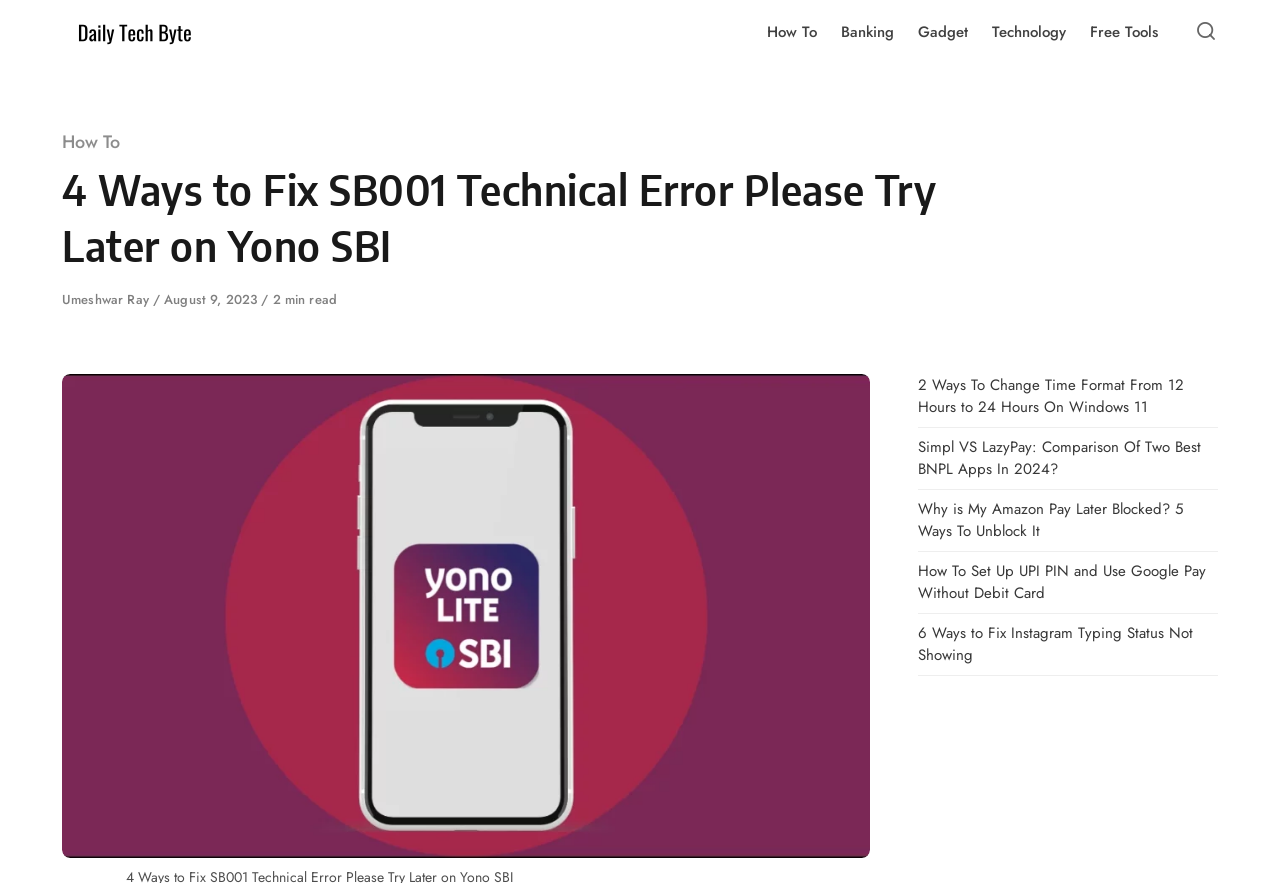Using the format (top-left x, top-left y, bottom-right x, bottom-right y), and given the element description, identify the bounding box coordinates within the screenshot: August 9, 2023

[0.128, 0.329, 0.204, 0.35]